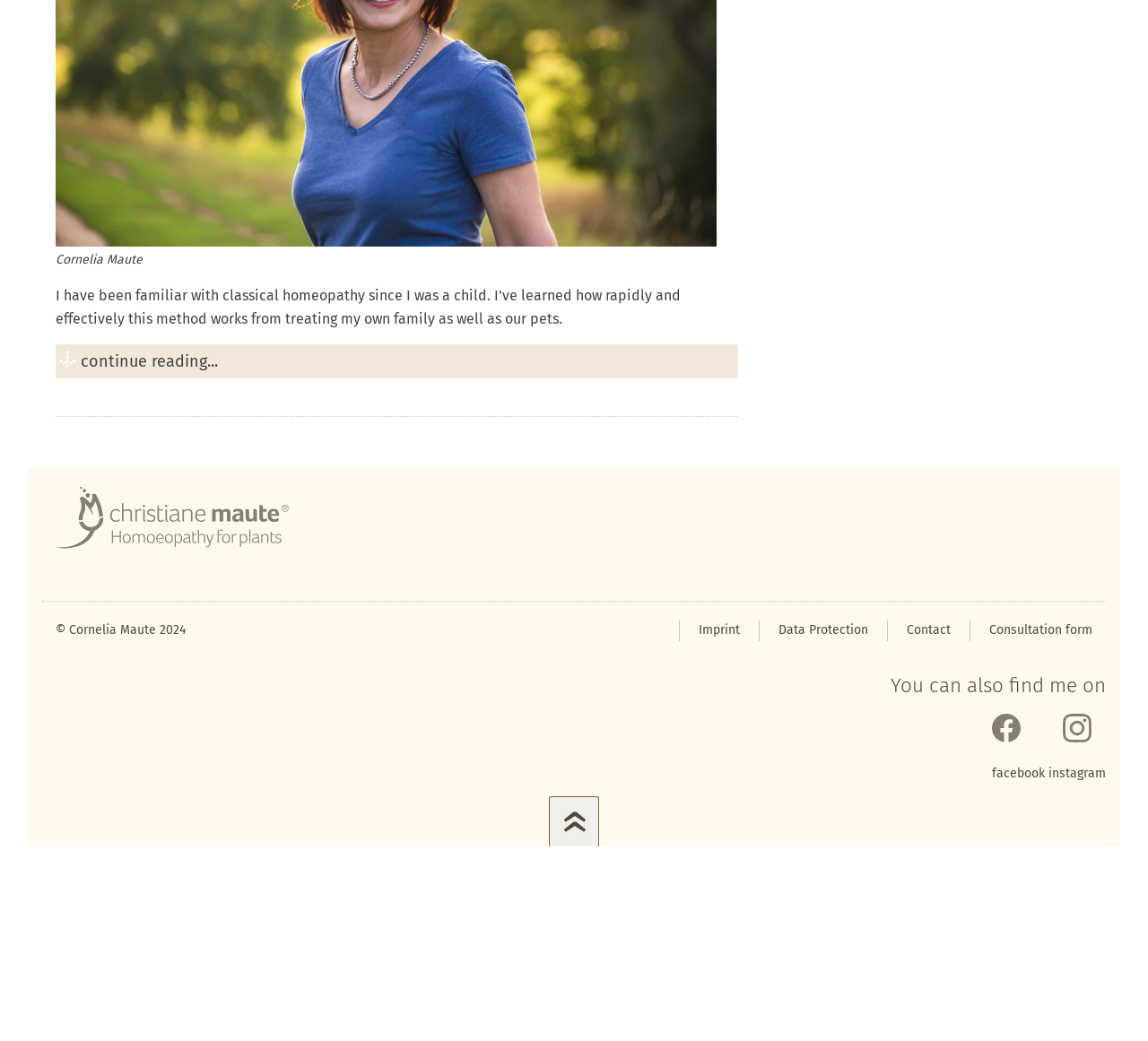Can you identify the bounding box coordinates of the clickable region needed to carry out this instruction: 'go to imprint'? The coordinates should be four float numbers within the range of 0 to 1, stated as [left, top, right, bottom].

[0.609, 0.598, 0.645, 0.613]